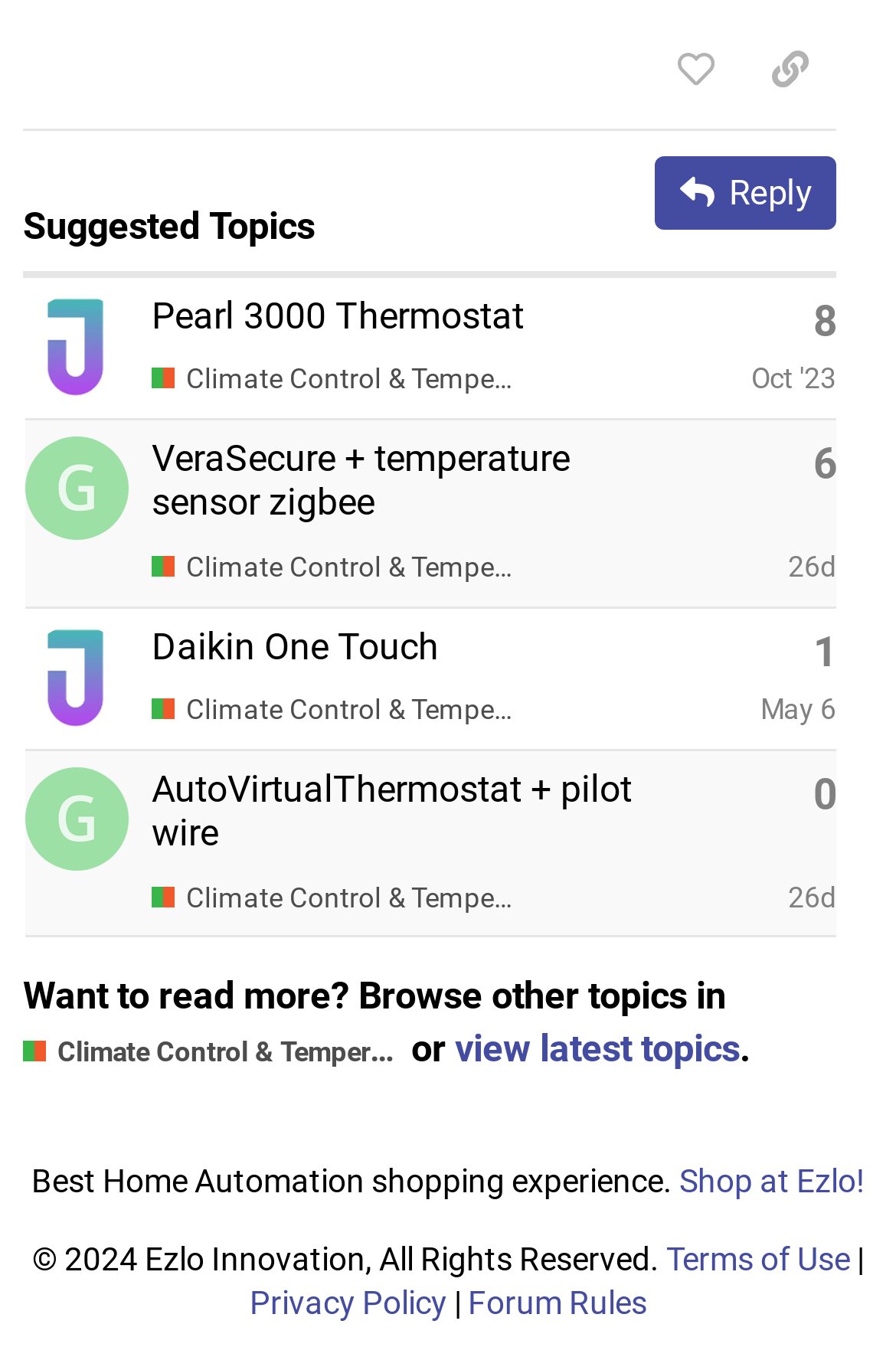Please determine the bounding box coordinates for the element with the description: "AutoVirtualThermostat + pilot wire".

[0.169, 0.564, 0.705, 0.628]